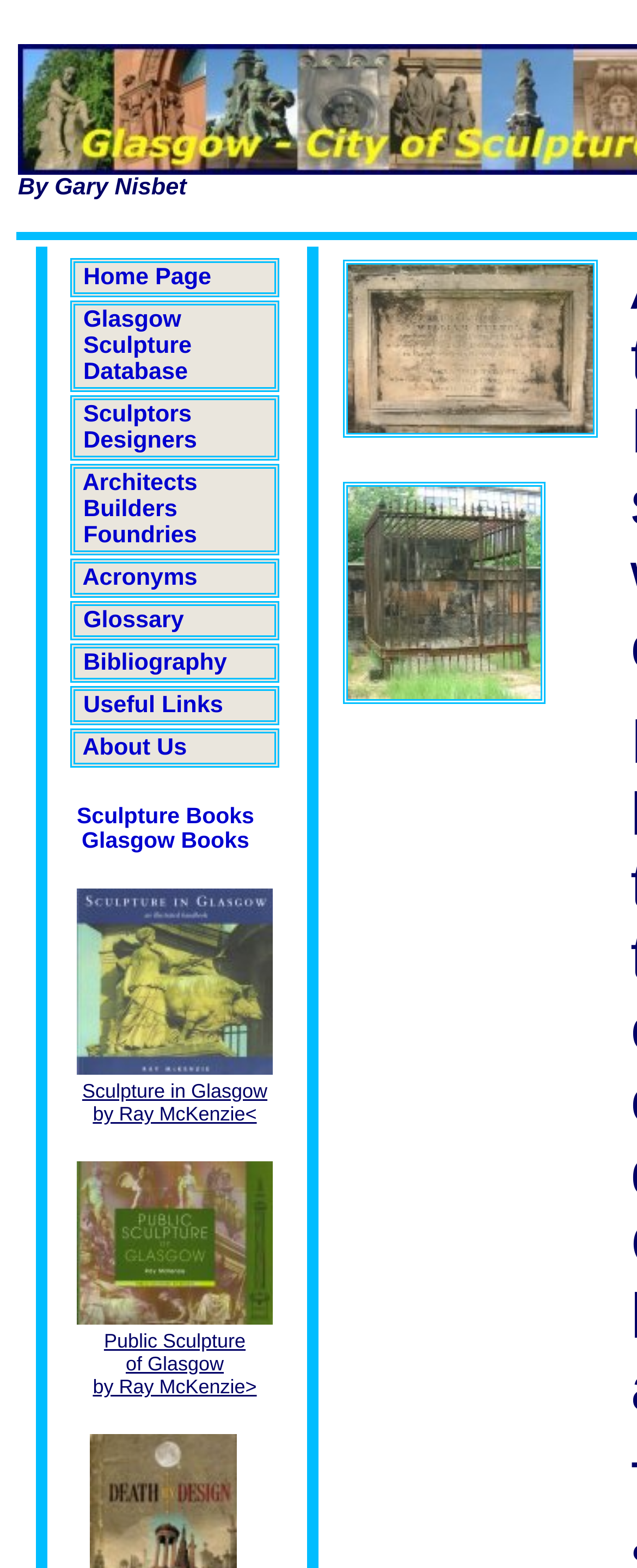Who is the author of the webpage?
Answer the question with a single word or phrase derived from the image.

Gary Nisbet